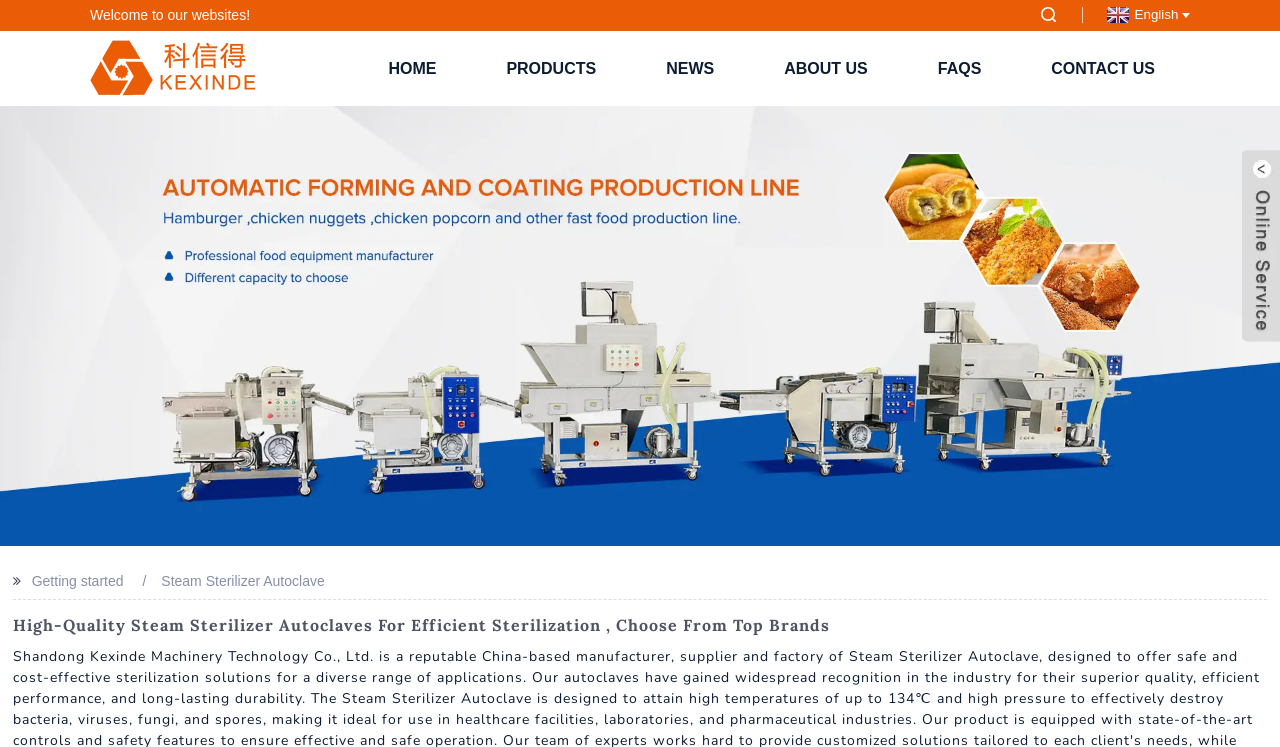Please provide a short answer using a single word or phrase for the question:
What is the main product offered by the website?

Steam Sterilizer Autoclave